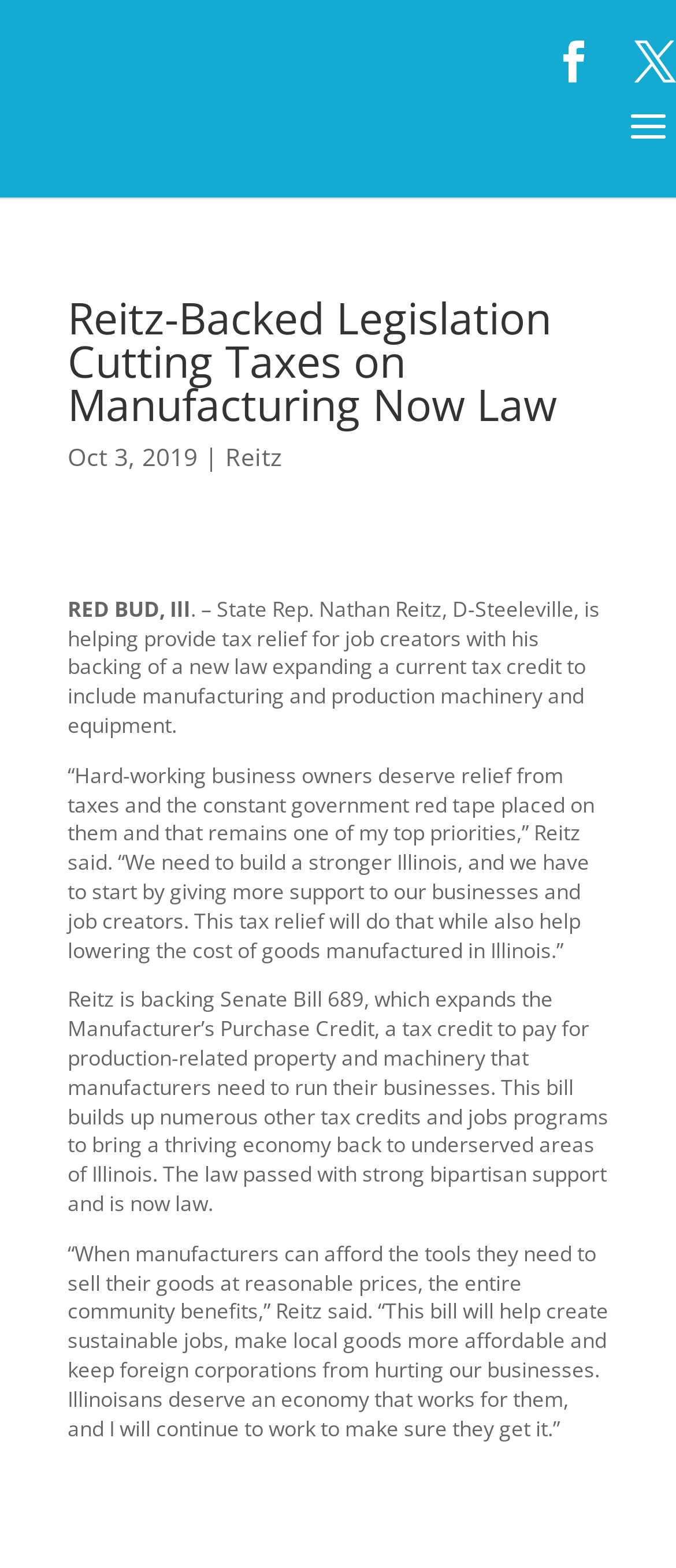Using the element description: "Reitz", determine the bounding box coordinates for the specified UI element. The coordinates should be four float numbers between 0 and 1, [left, top, right, bottom].

[0.333, 0.281, 0.418, 0.302]